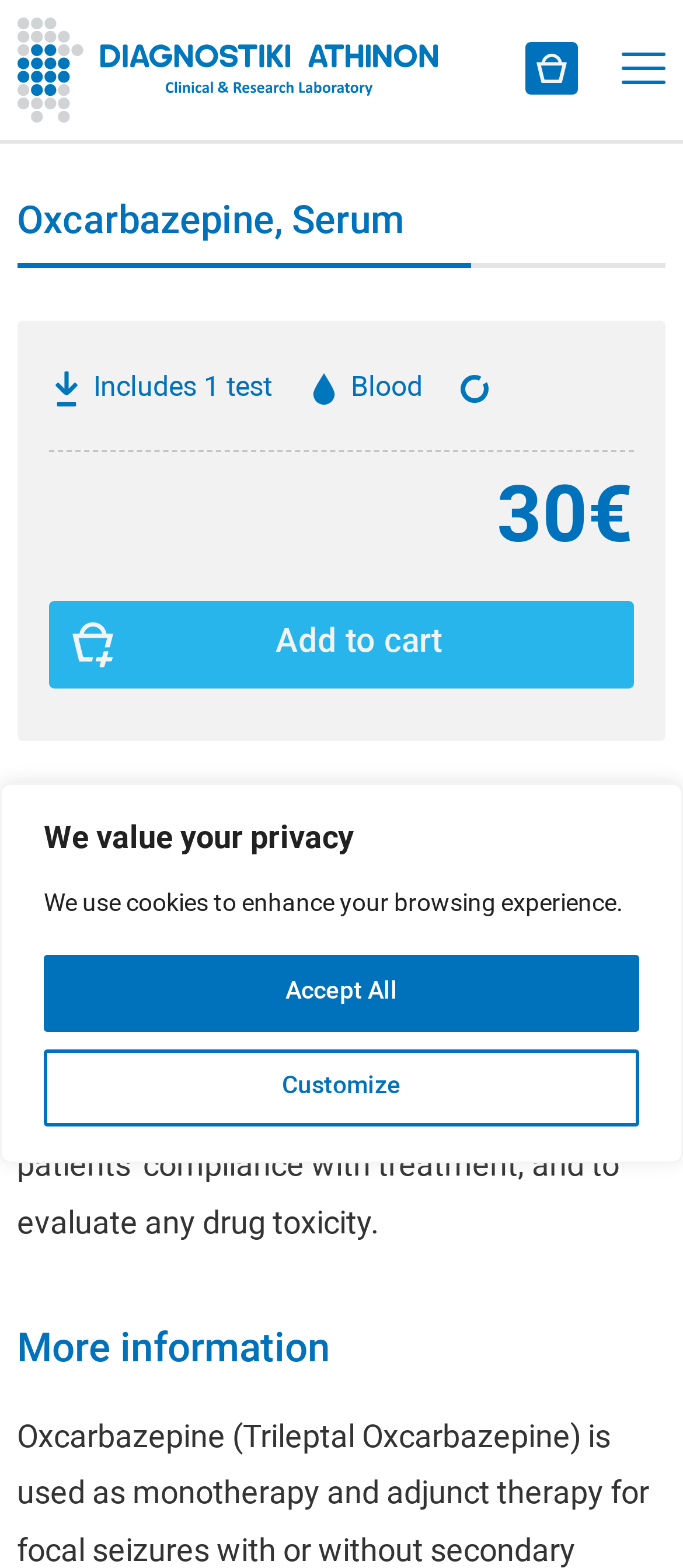Specify the bounding box coordinates of the element's region that should be clicked to achieve the following instruction: "Click the LinkedIn link". The bounding box coordinates consist of four float numbers between 0 and 1, in the format [left, top, right, bottom].

None